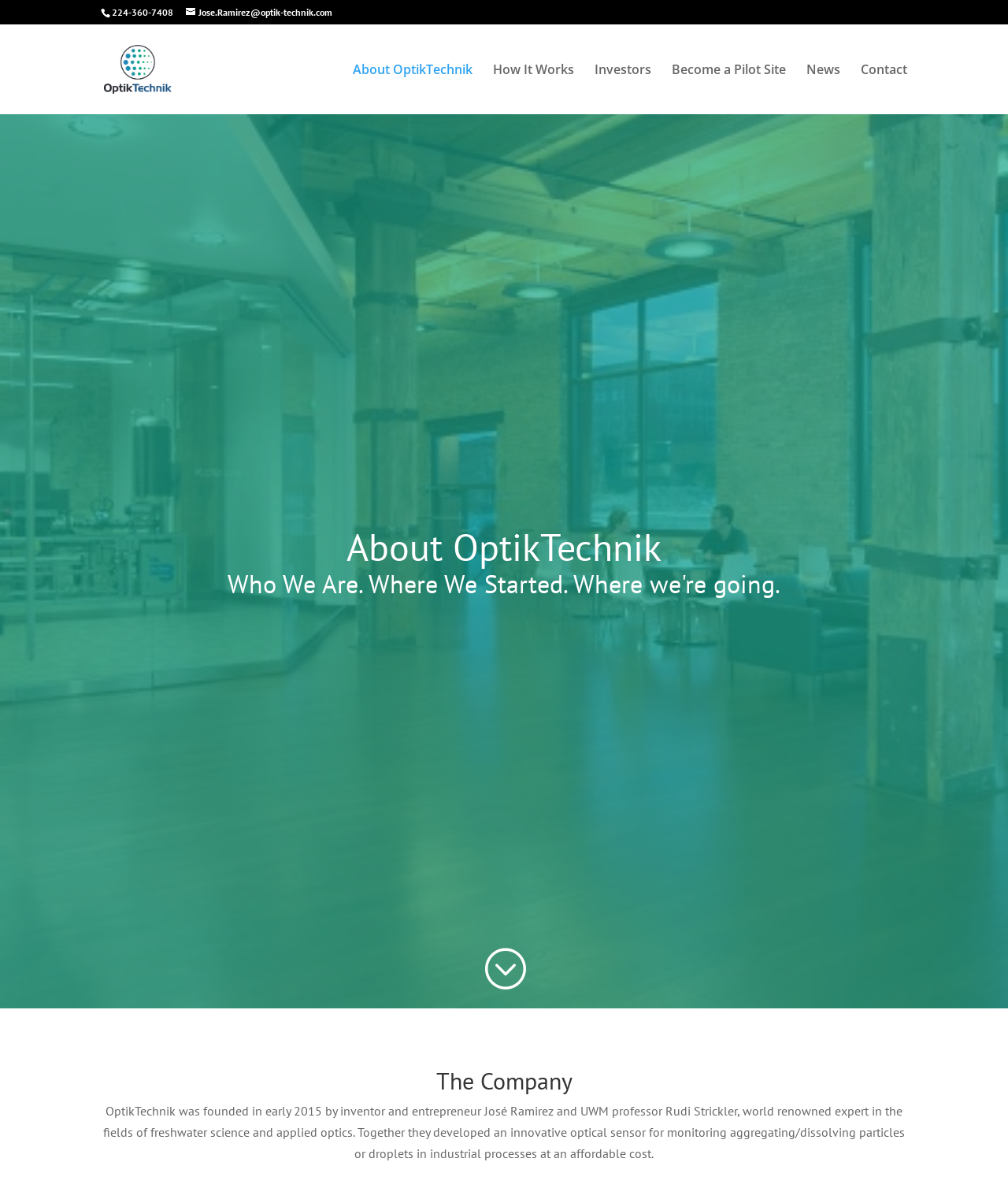Provide the bounding box coordinates for the UI element that is described by this text: "Jose.Ramirez@optik-technik.com". The coordinates should be in the form of four float numbers between 0 and 1: [left, top, right, bottom].

[0.184, 0.005, 0.33, 0.015]